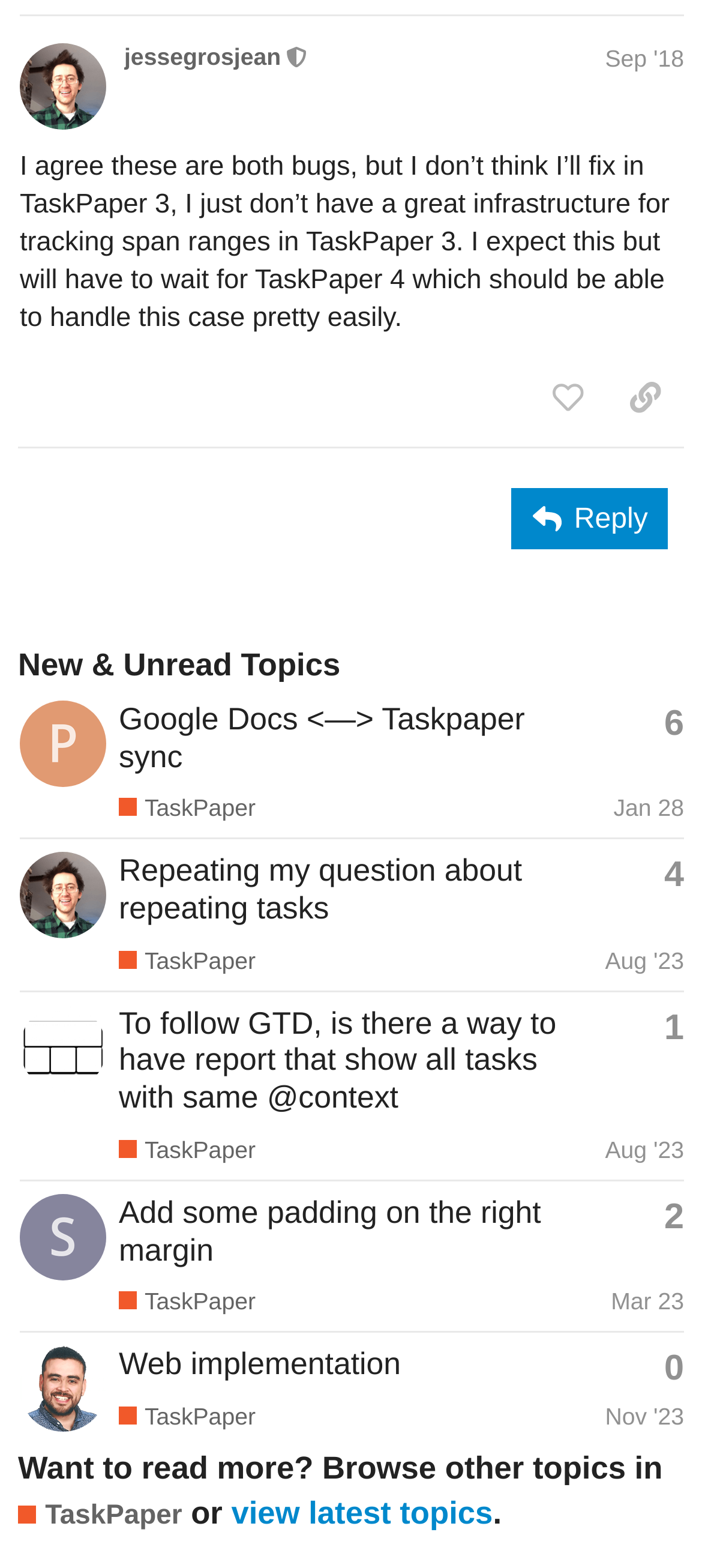What is the topic with the most replies?
Refer to the image and give a detailed answer to the query.

I examined the gridcell elements and found that the topic 'Google Docs <—> Taskpaper sync' has 6 replies, which is the highest number of replies among all topics.